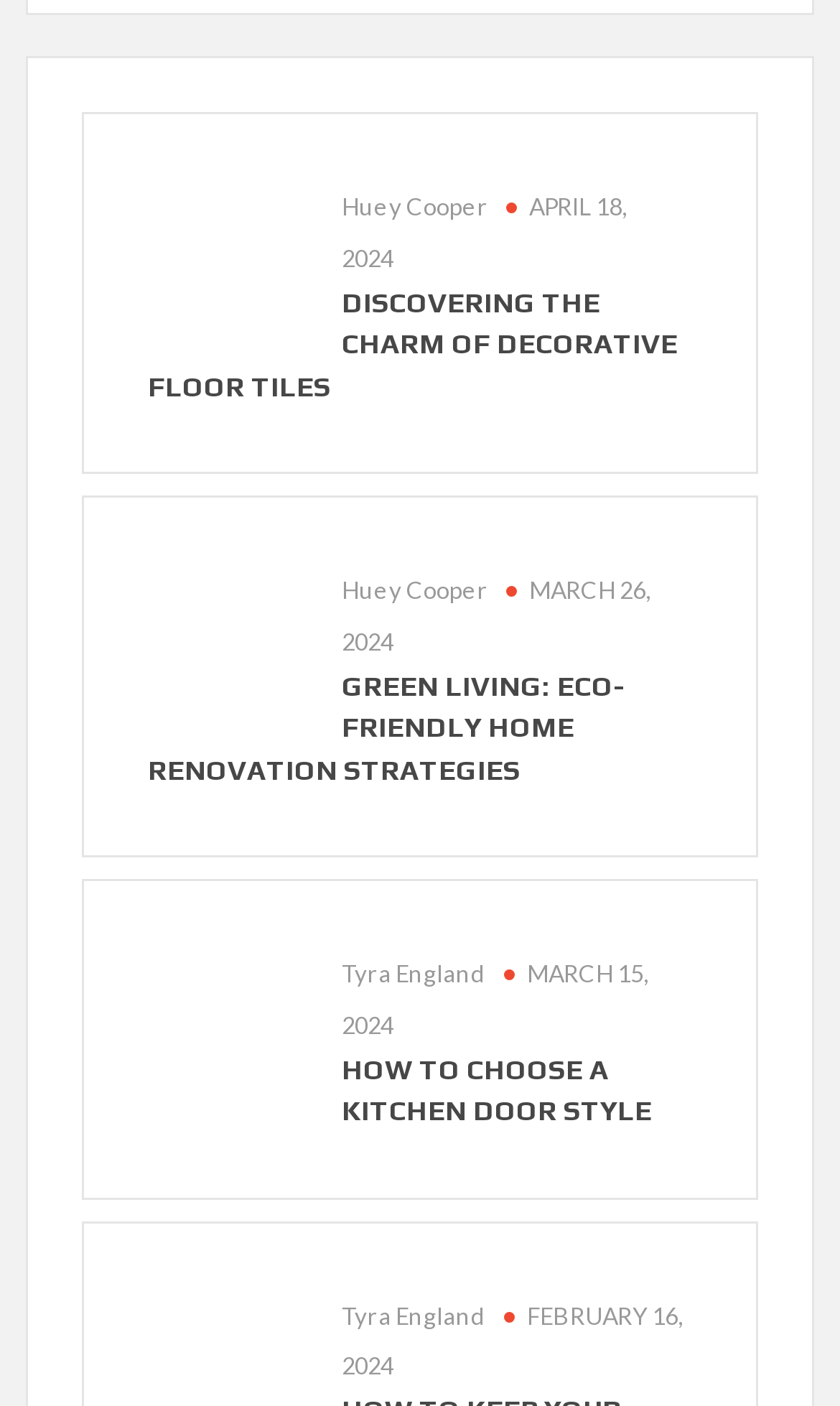Please find the bounding box coordinates of the element that you should click to achieve the following instruction: "Read the article about choosing a kitchen door style". The coordinates should be presented as four float numbers between 0 and 1: [left, top, right, bottom].

[0.176, 0.709, 0.356, 0.737]